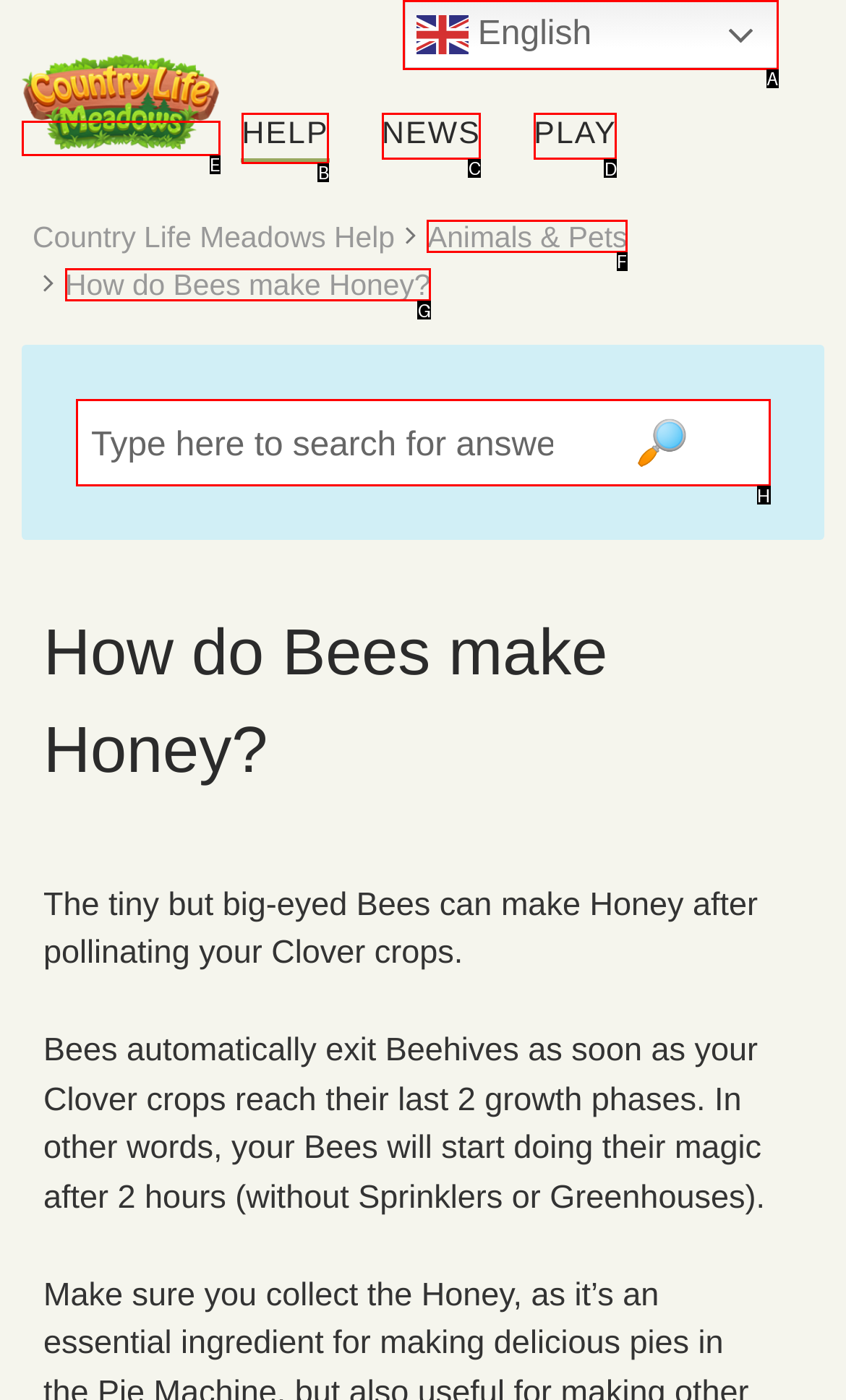Select the letter of the UI element that matches this task: See the photo
Provide the answer as the letter of the correct choice.

None